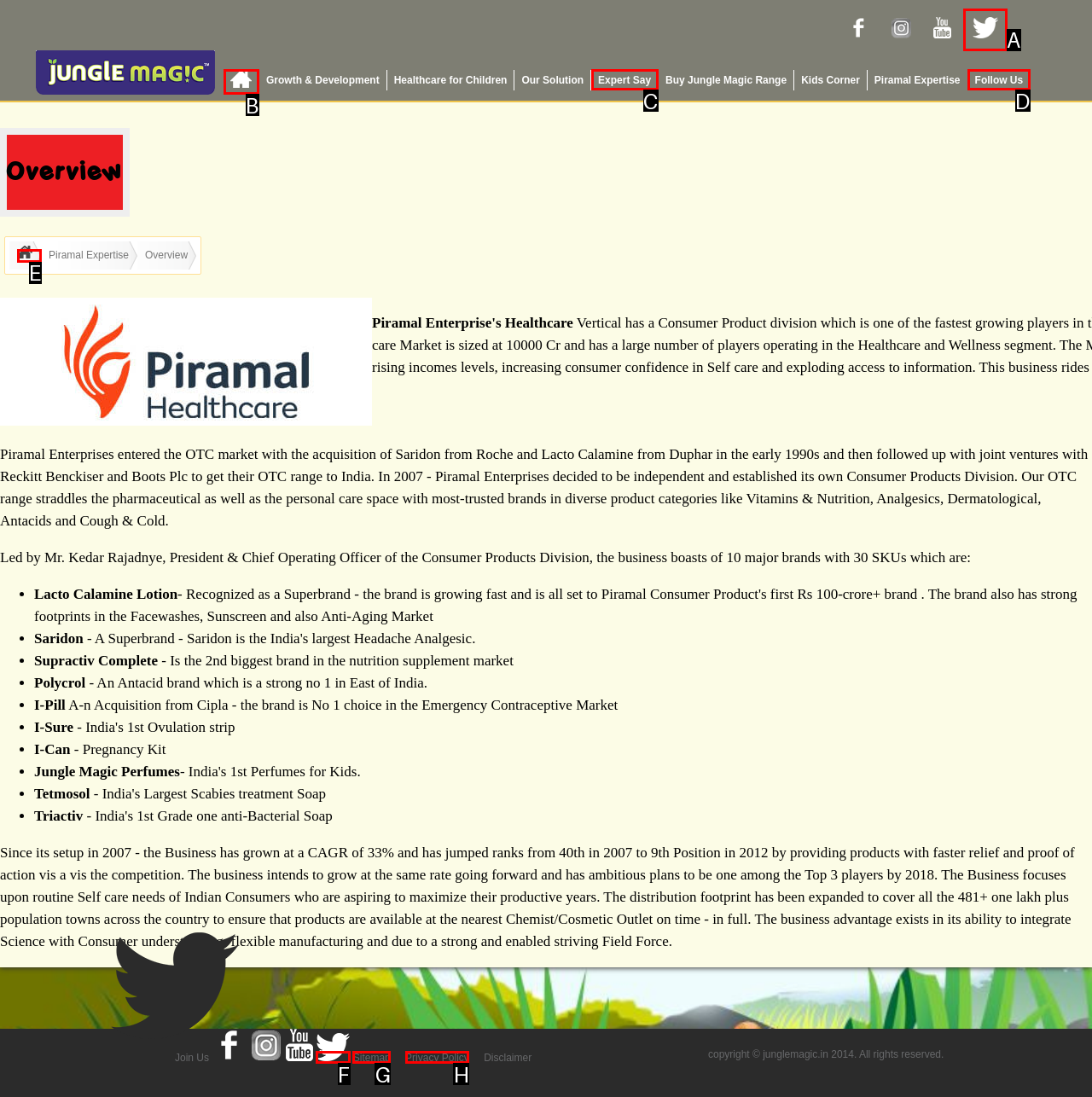Select the proper UI element to click in order to perform the following task: Go to Home page. Indicate your choice with the letter of the appropriate option.

B